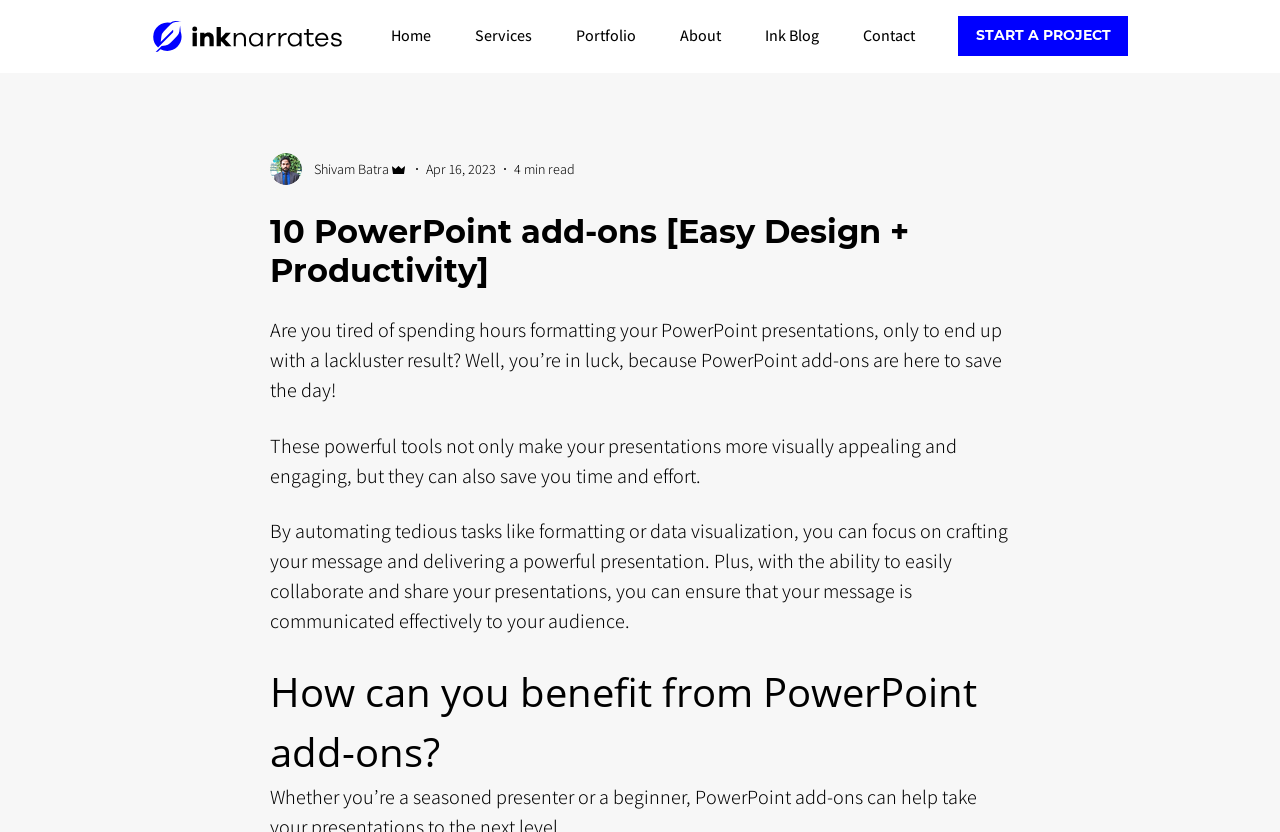Identify the bounding box coordinates of the part that should be clicked to carry out this instruction: "Click the 'START A PROJECT' button".

[0.748, 0.019, 0.881, 0.067]